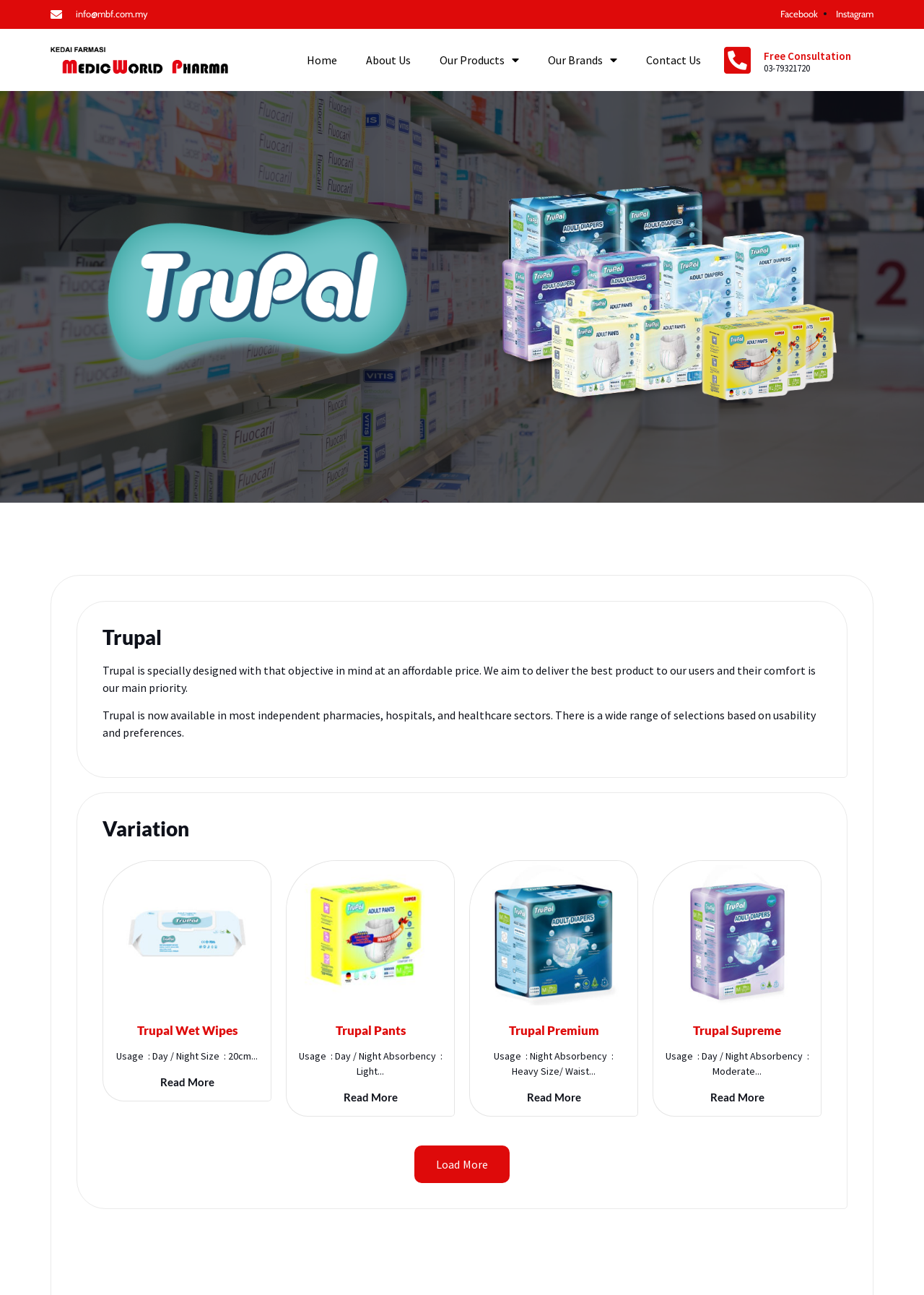Determine the bounding box coordinates of the region that needs to be clicked to achieve the task: "Click the Facebook link".

[0.841, 0.006, 0.885, 0.016]